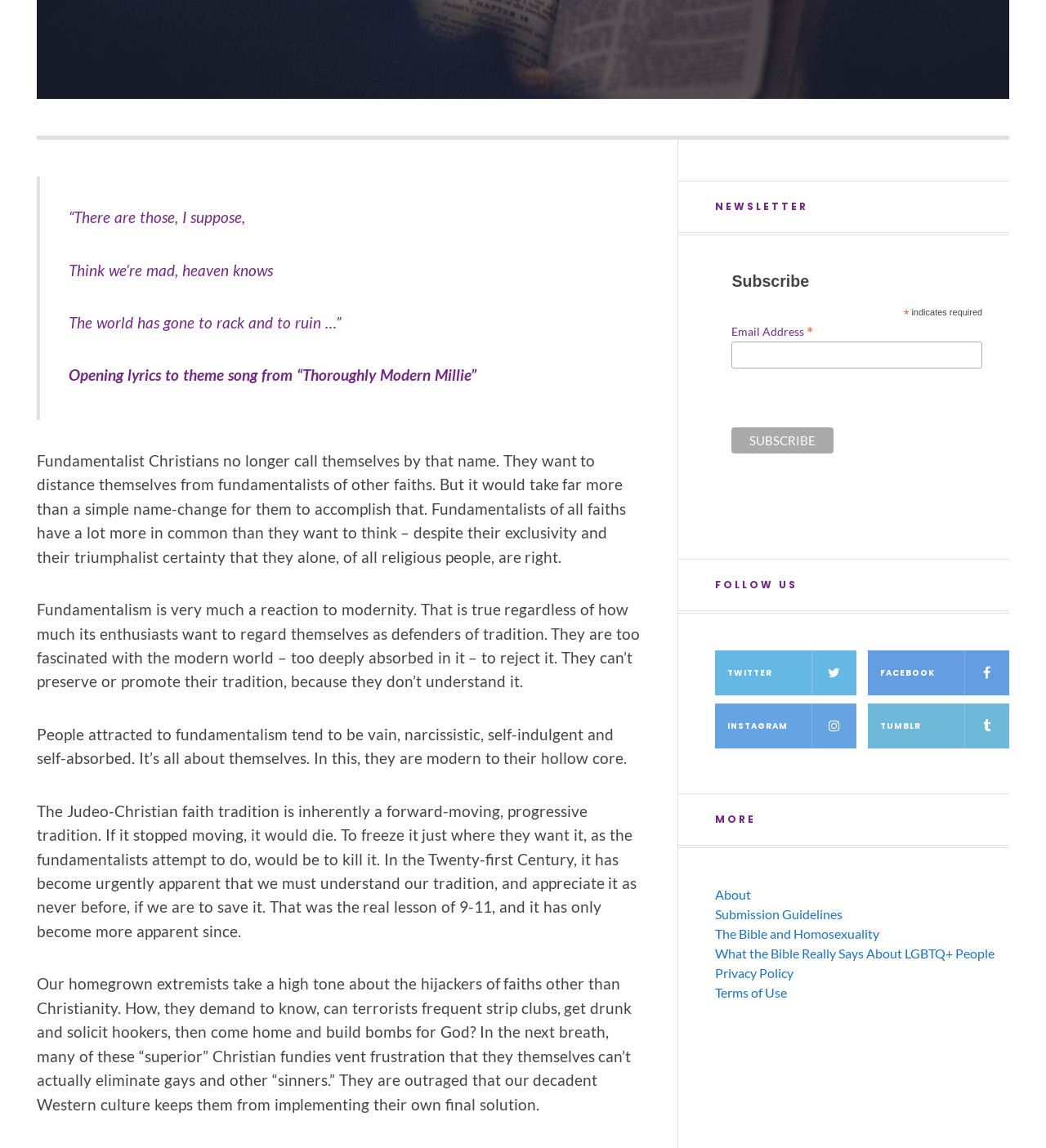Predict the bounding box for the UI component with the following description: "Privacy Policy".

[0.684, 0.854, 0.759, 0.868]